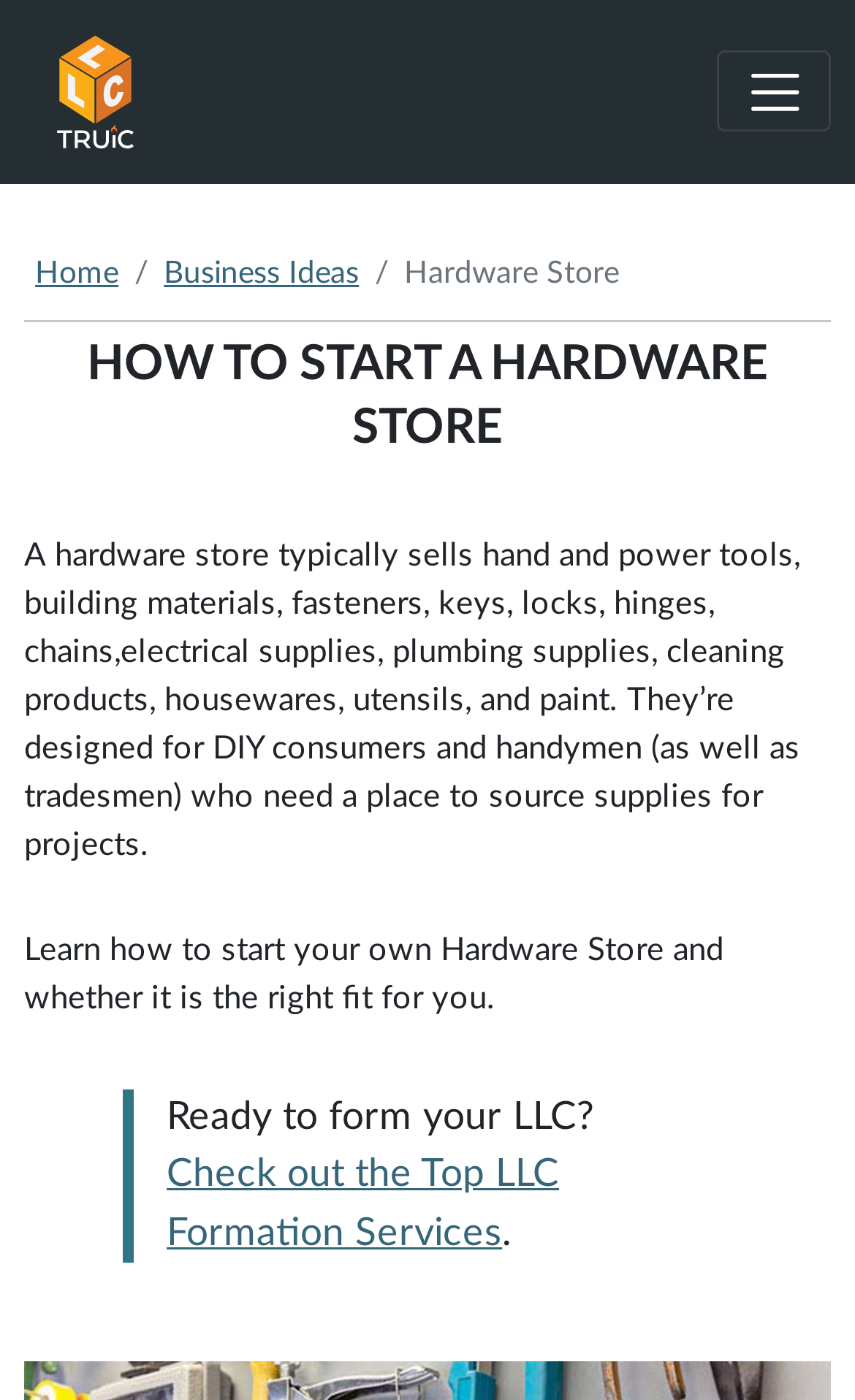Respond with a single word or phrase to the following question:
What is the purpose of the blockquote section?

To encourage forming an LLC